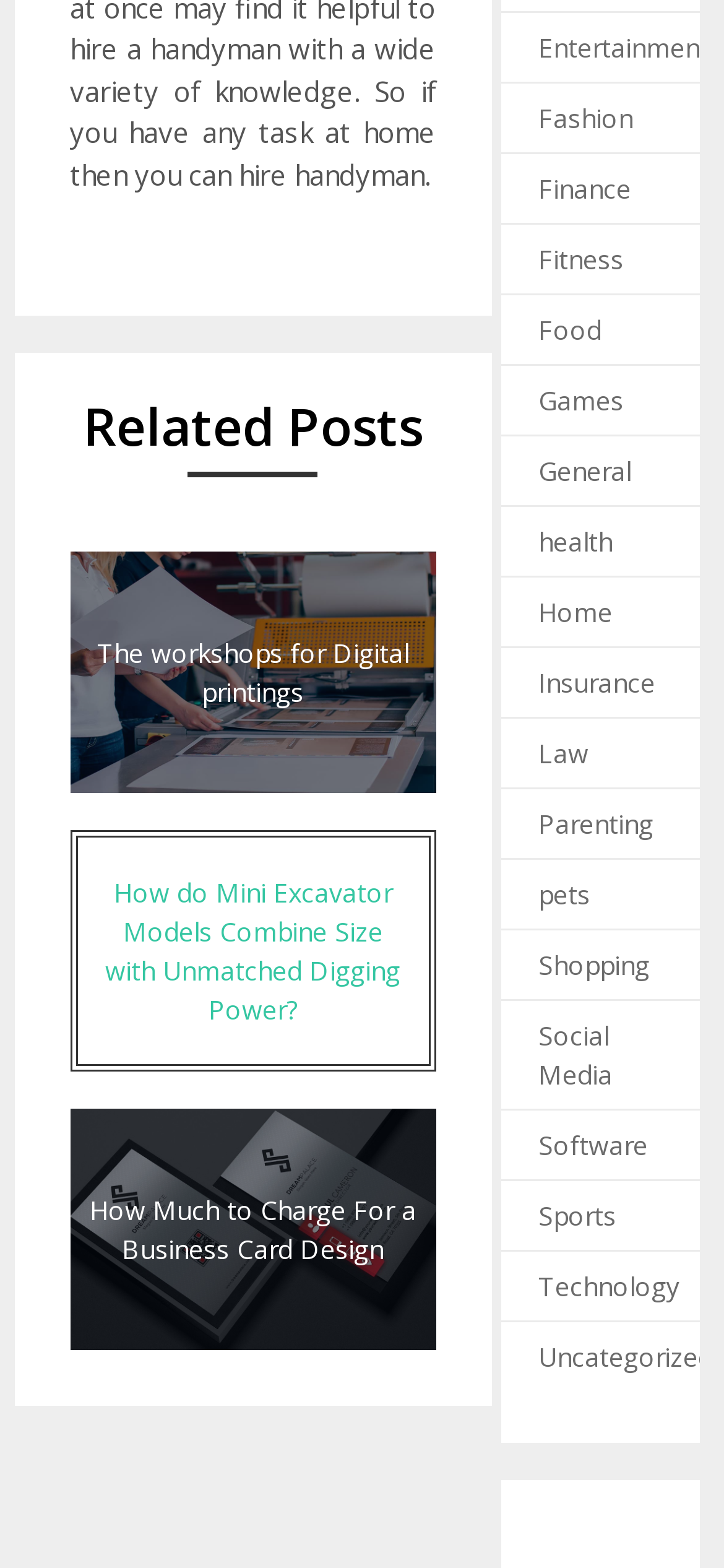What is the category of the article 'How do Mini Excavator Models Combine Size with Unmatched Digging Power?'?
Observe the image and answer the question with a one-word or short phrase response.

General